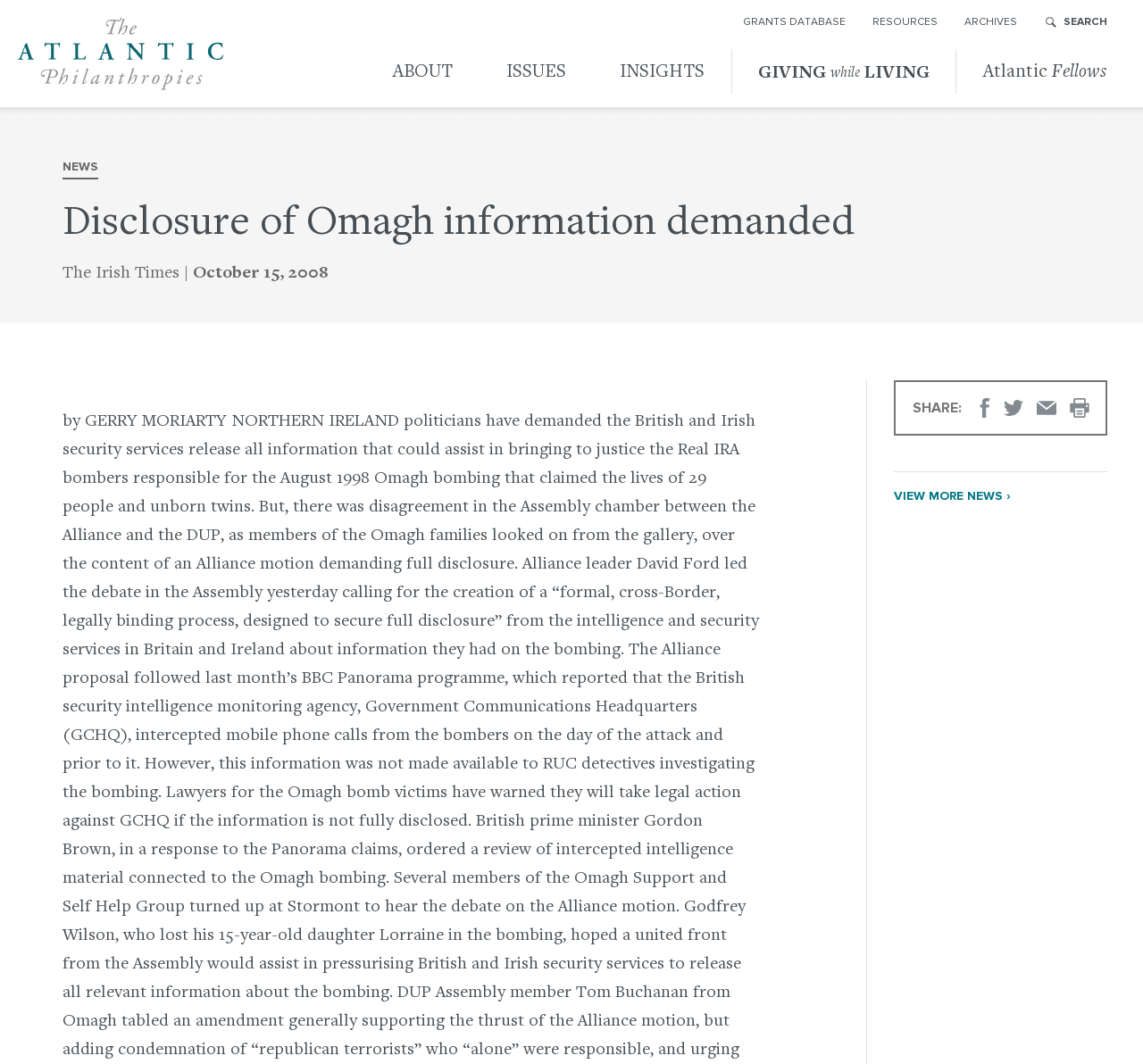Identify the bounding box for the described UI element. Provide the coordinates in (top-left x, top-left y, bottom-right x, bottom-right y) format with values ranging from 0 to 1: parent_node: Search name="s"

None